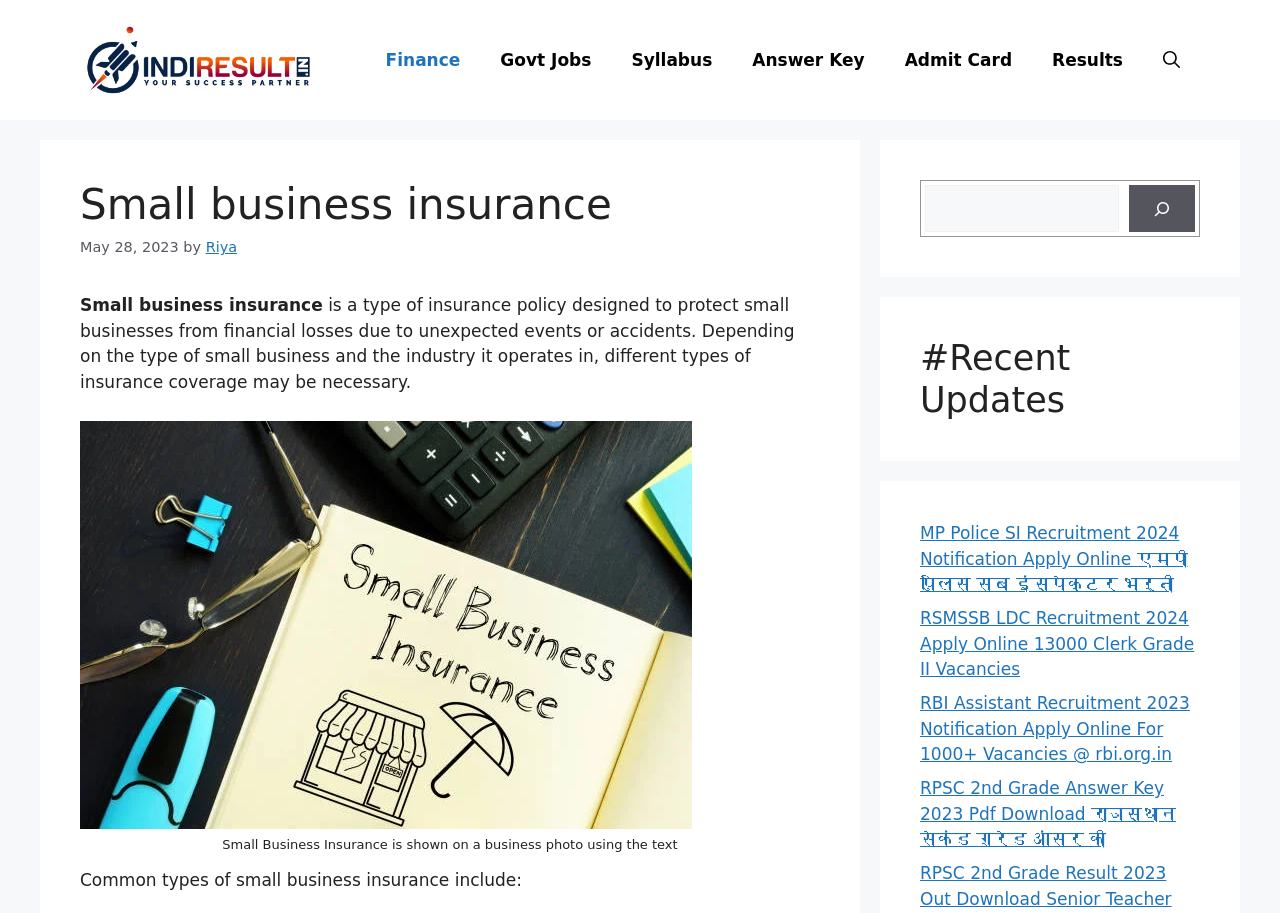Pinpoint the bounding box coordinates for the area that should be clicked to perform the following instruction: "Read the 'Small business insurance' article".

[0.062, 0.323, 0.252, 0.345]